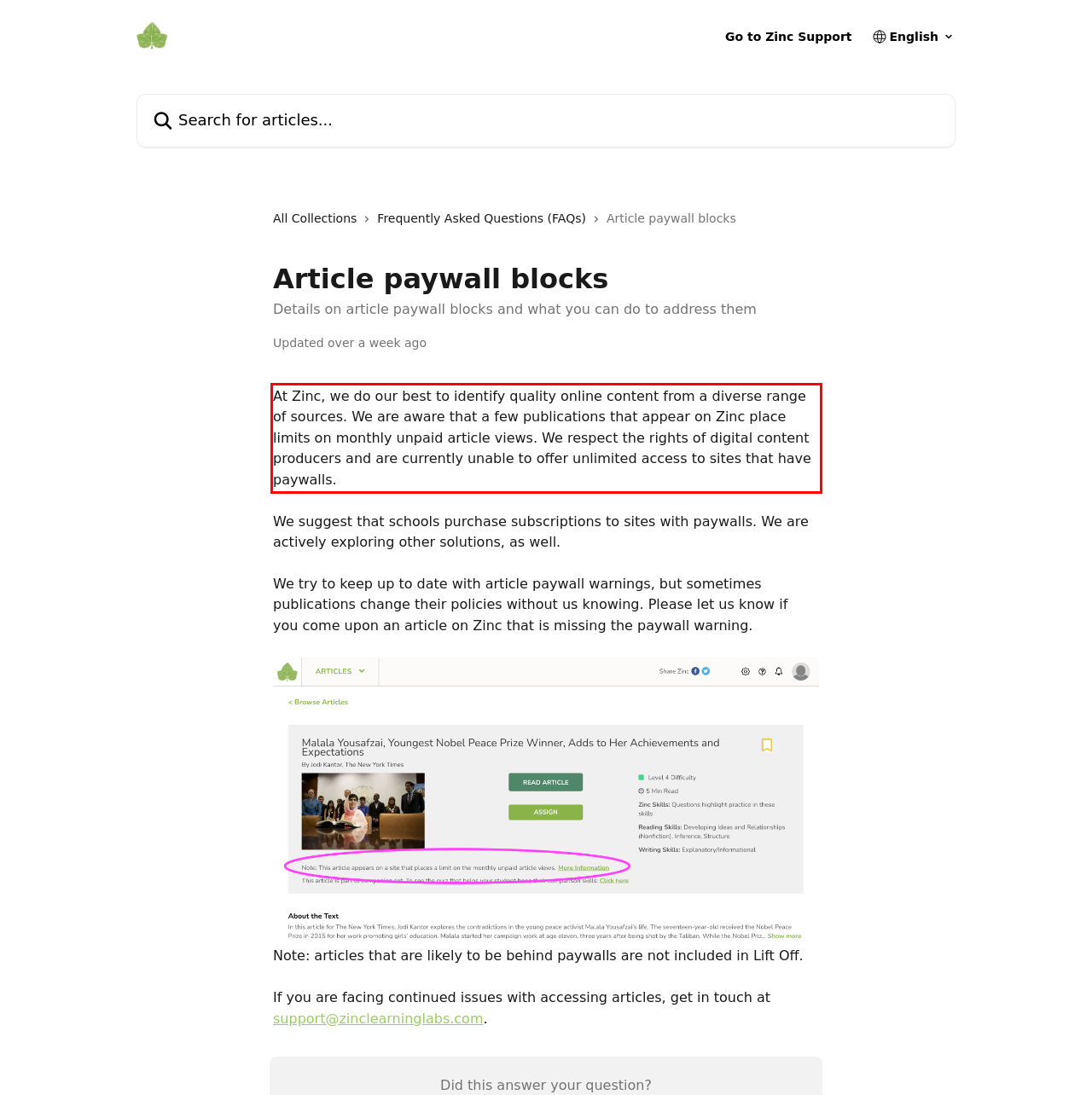Examine the webpage screenshot and use OCR to recognize and output the text within the red bounding box.

At Zinc, we do our best to identify quality online content from a diverse range of sources. We are aware that a few publications that appear on Zinc place limits on monthly unpaid article views. We respect the rights of digital content producers and are currently unable to offer unlimited access to sites that have paywalls.